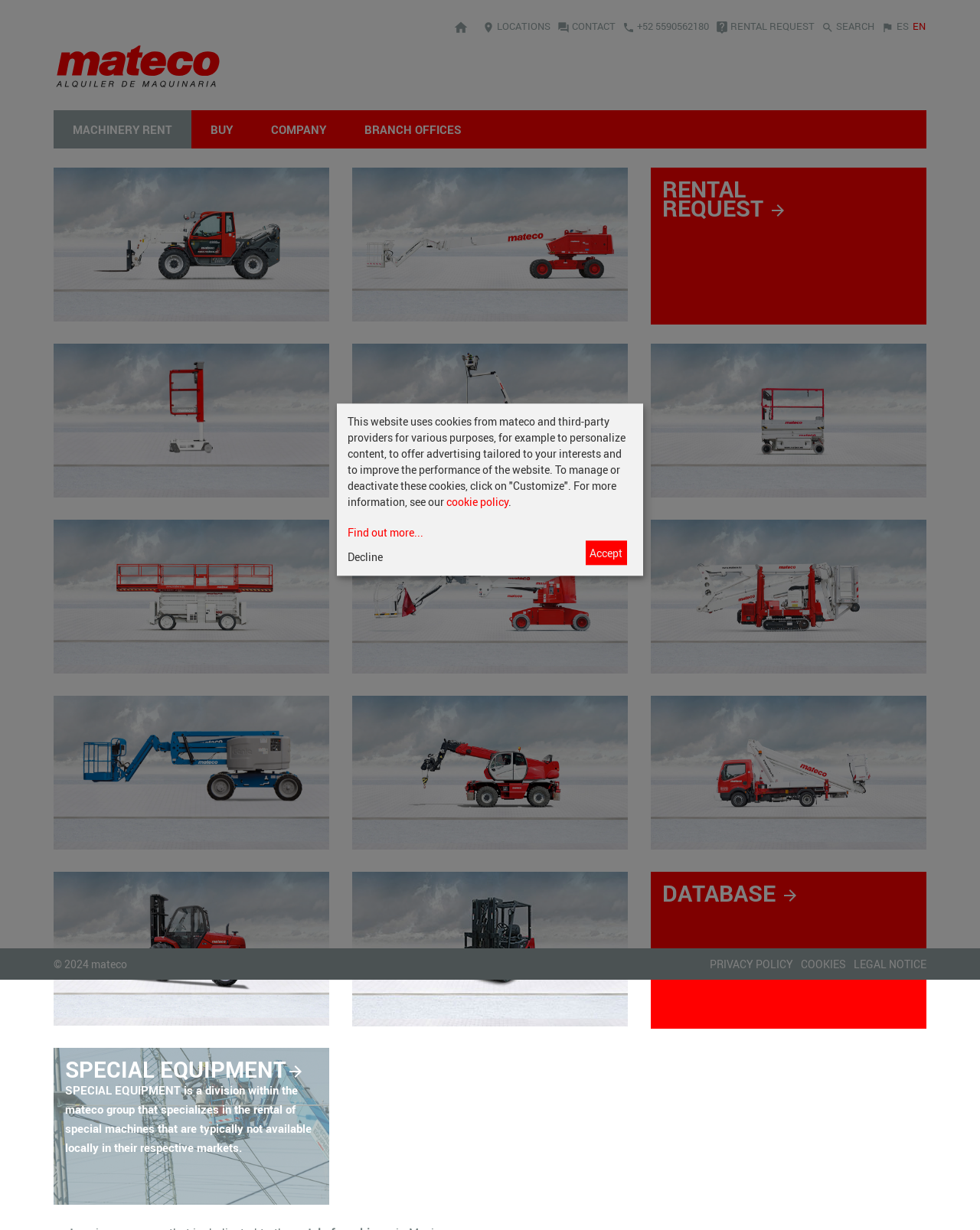Please locate the clickable area by providing the bounding box coordinates to follow this instruction: "Search for machinery".

[0.838, 0.016, 0.892, 0.027]